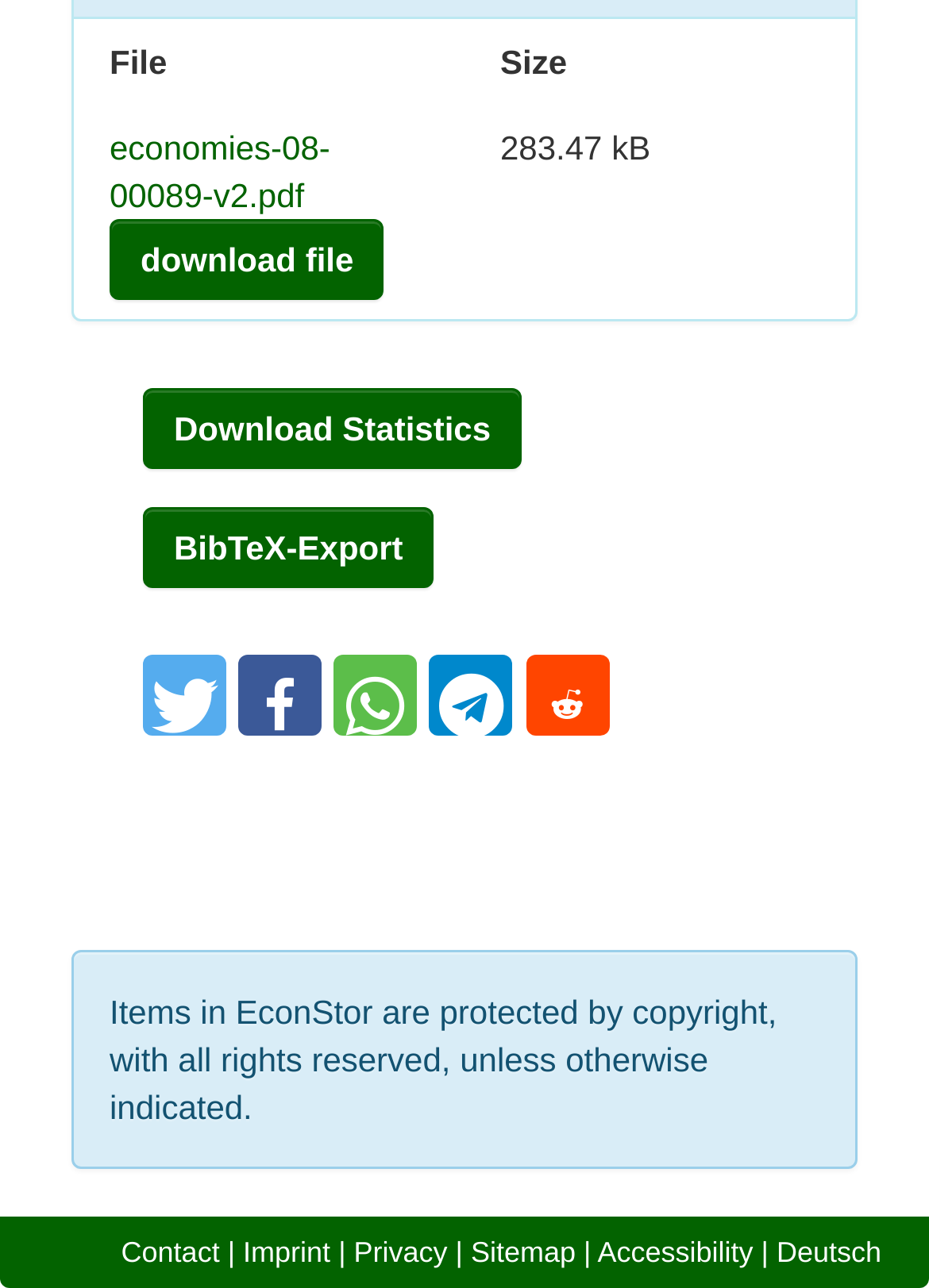Locate the bounding box of the UI element defined by this description: "Download Statistics". The coordinates should be given as four float numbers between 0 and 1, formatted as [left, top, right, bottom].

[0.154, 0.301, 0.562, 0.364]